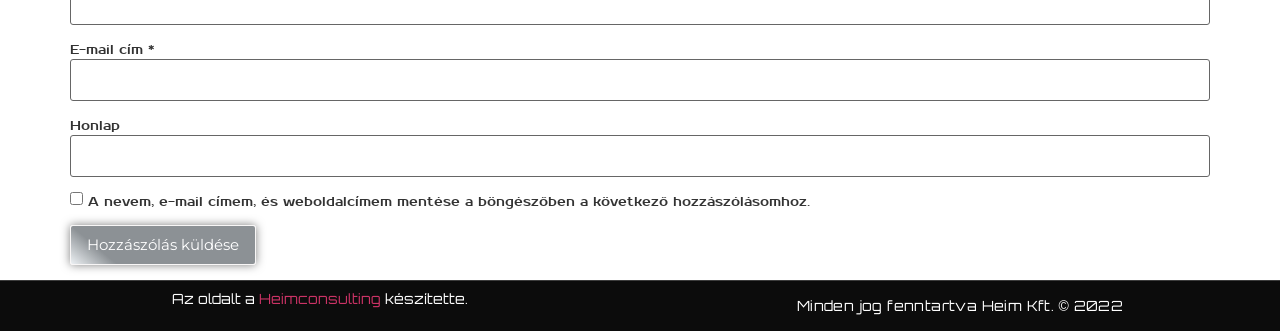What is the purpose of the checkbox?
Refer to the image and give a detailed answer to the query.

The checkbox has a label 'A nevem, e-mail címem, és weboldalcímem mentése a böngészőben a következő hozzászólásomhoz.' which indicates that it is used to save the user's name, email, and website for future comments.